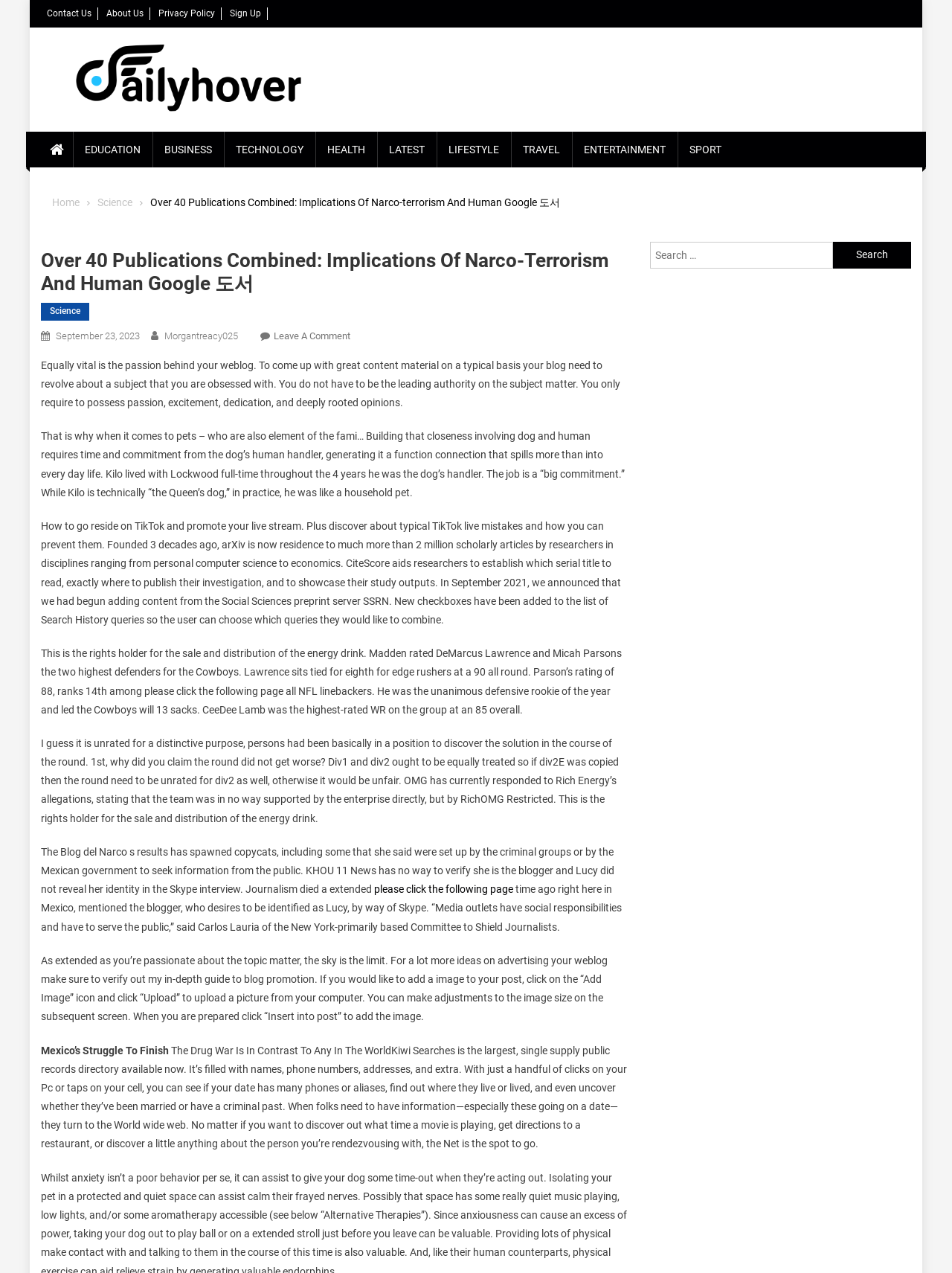Please find the bounding box coordinates of the element that must be clicked to perform the given instruction: "Click on the 'Sign Up' link". The coordinates should be four float numbers from 0 to 1, i.e., [left, top, right, bottom].

[0.241, 0.006, 0.274, 0.015]